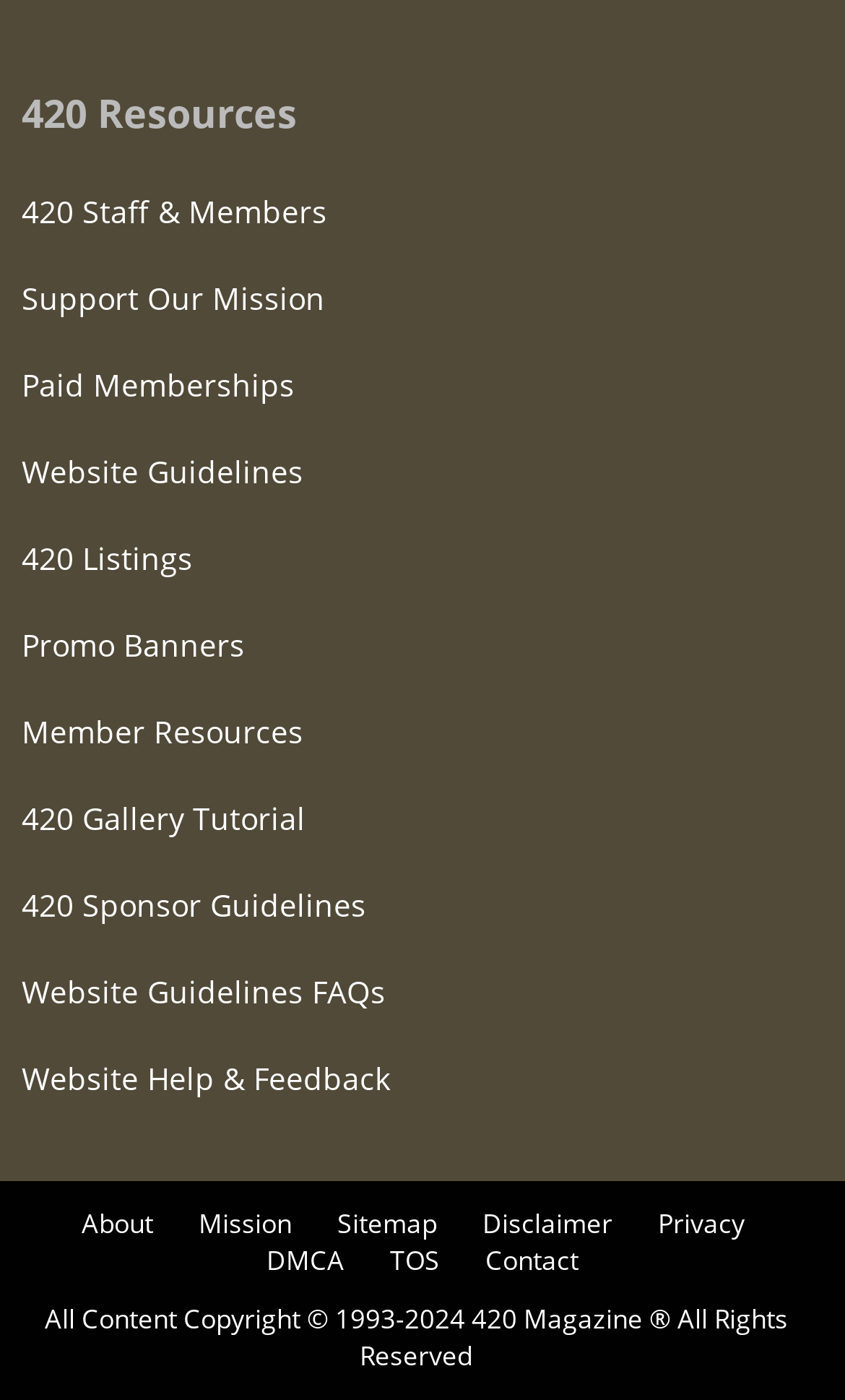Identify the bounding box coordinates of the clickable region to carry out the given instruction: "Access Website Guidelines".

[0.026, 0.31, 0.974, 0.366]